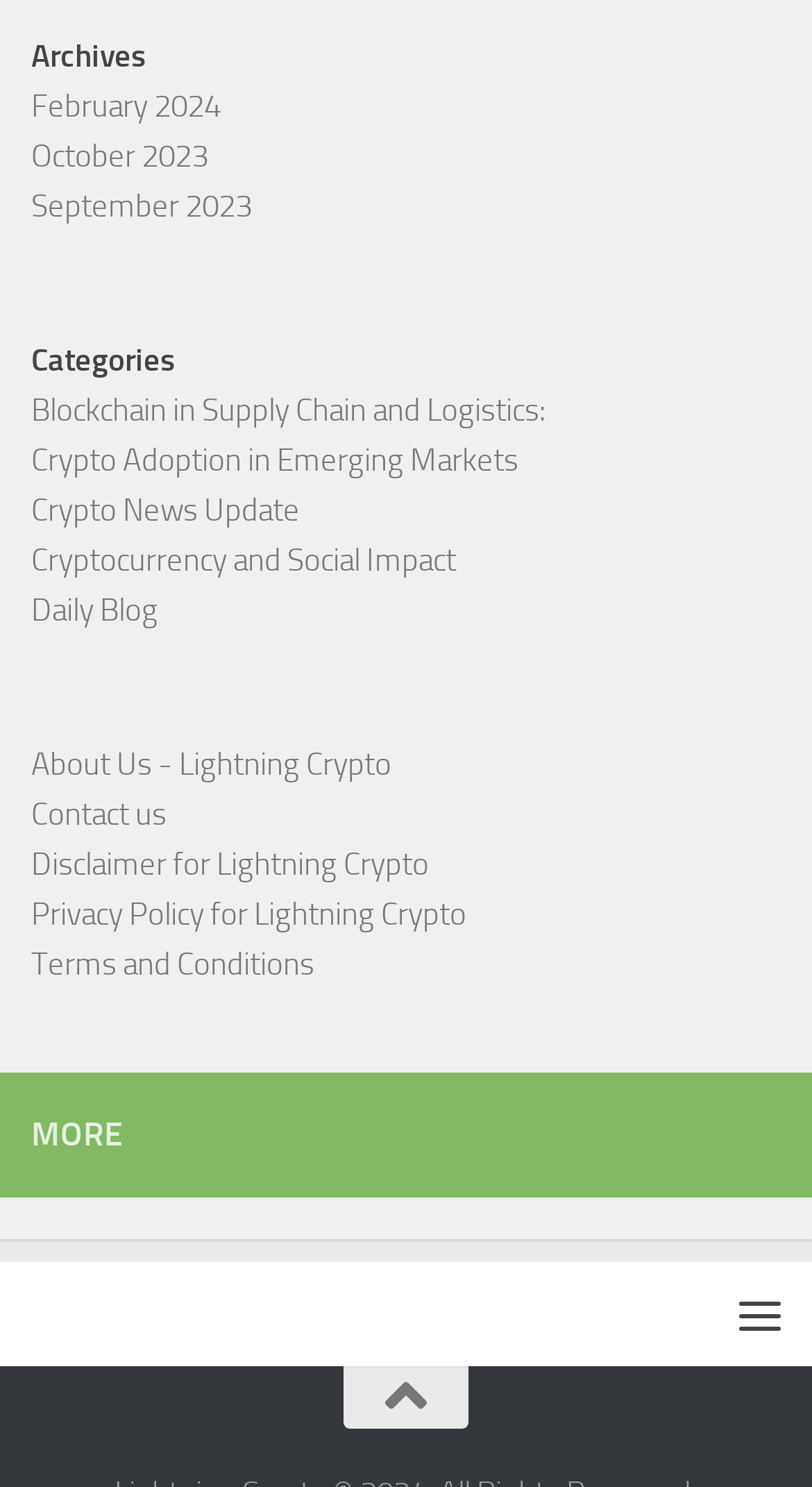What is the most recent archive?
Give a one-word or short-phrase answer derived from the screenshot.

February 2024